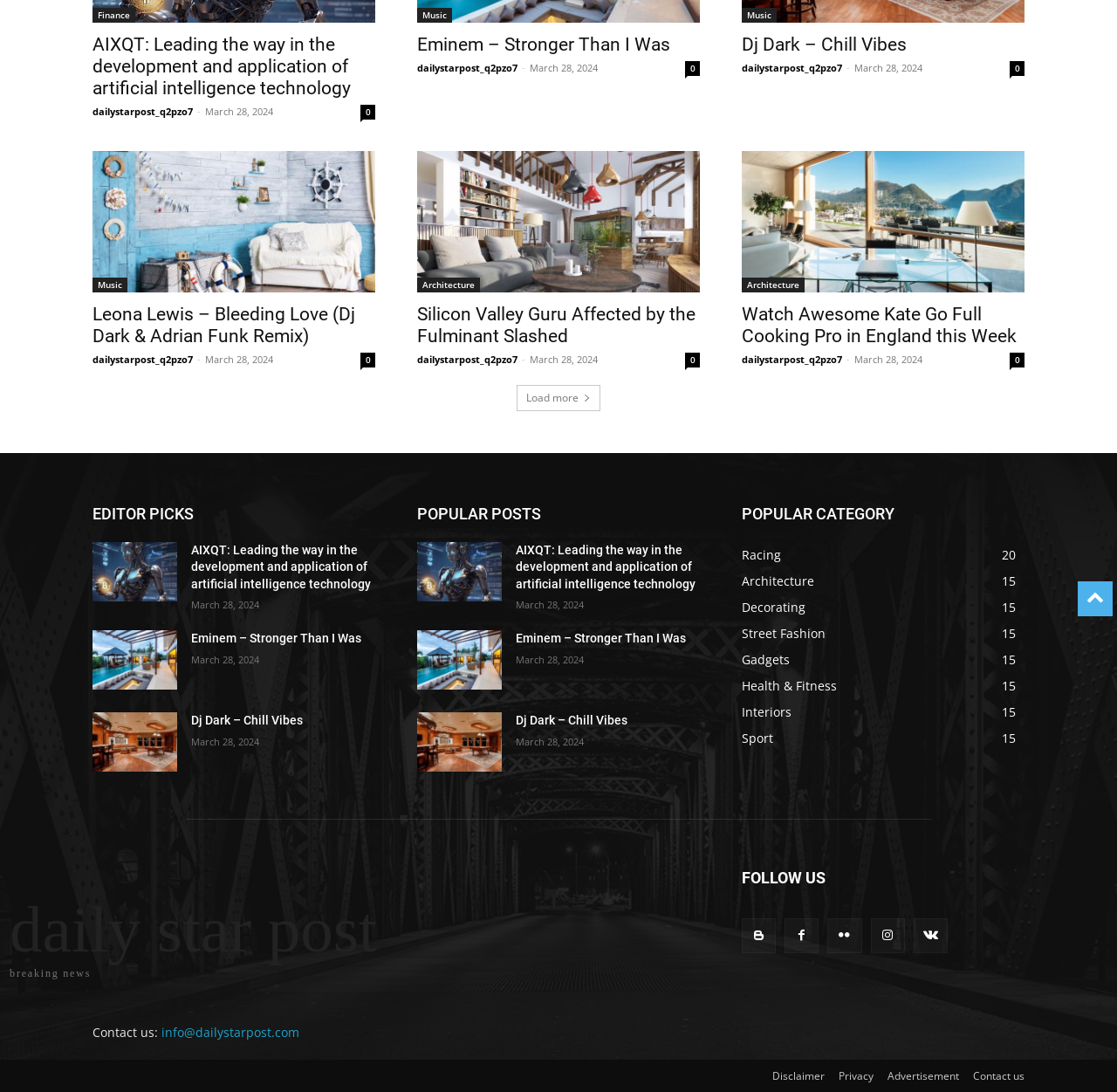Locate the bounding box of the UI element defined by this description: "Health & Fitness15". The coordinates should be given as four float numbers between 0 and 1, formatted as [left, top, right, bottom].

[0.664, 0.62, 0.749, 0.635]